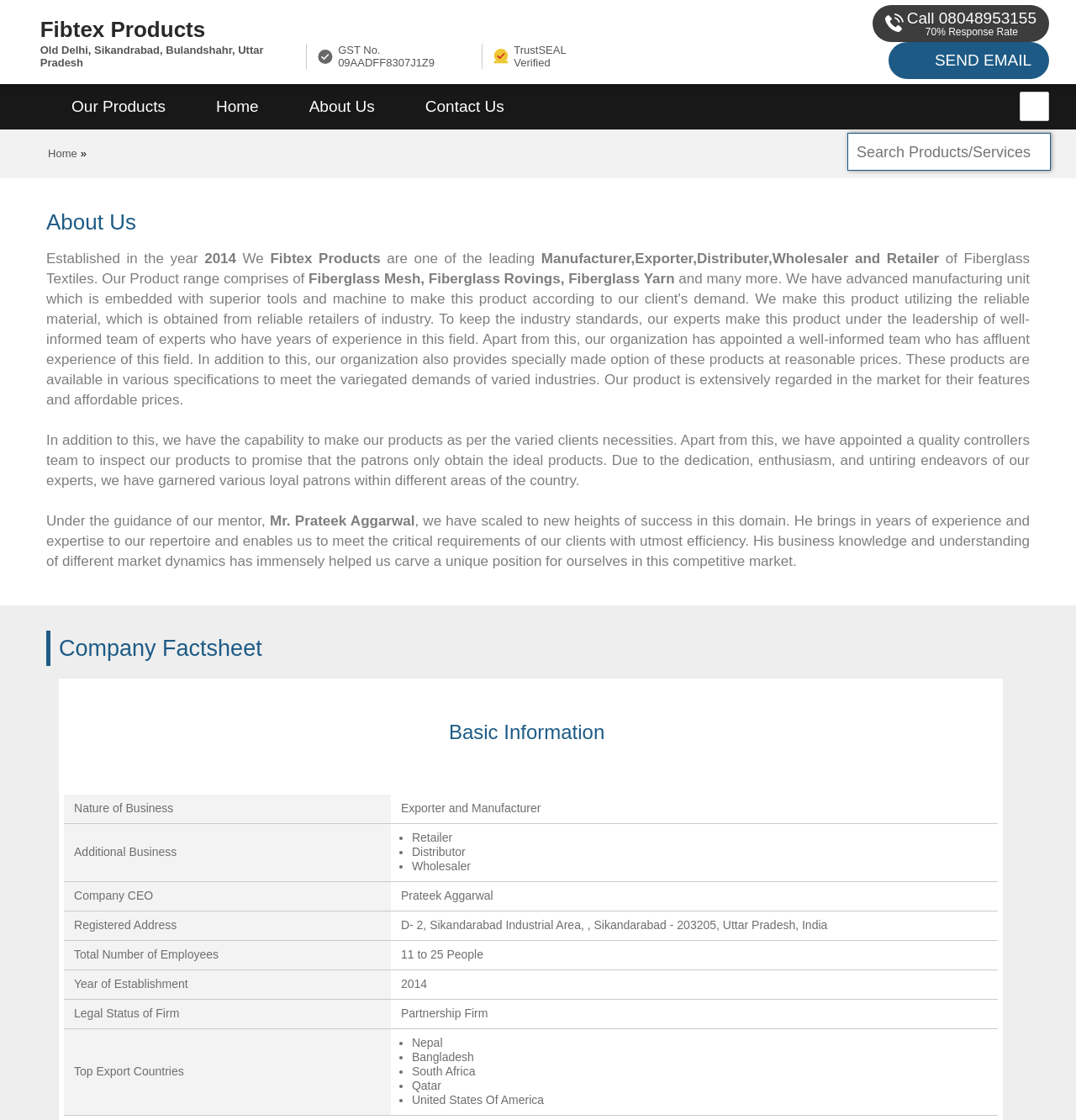Please determine the bounding box coordinates of the clickable area required to carry out the following instruction: "Click the 'Contact Us' link". The coordinates must be four float numbers between 0 and 1, represented as [left, top, right, bottom].

[0.372, 0.075, 0.492, 0.116]